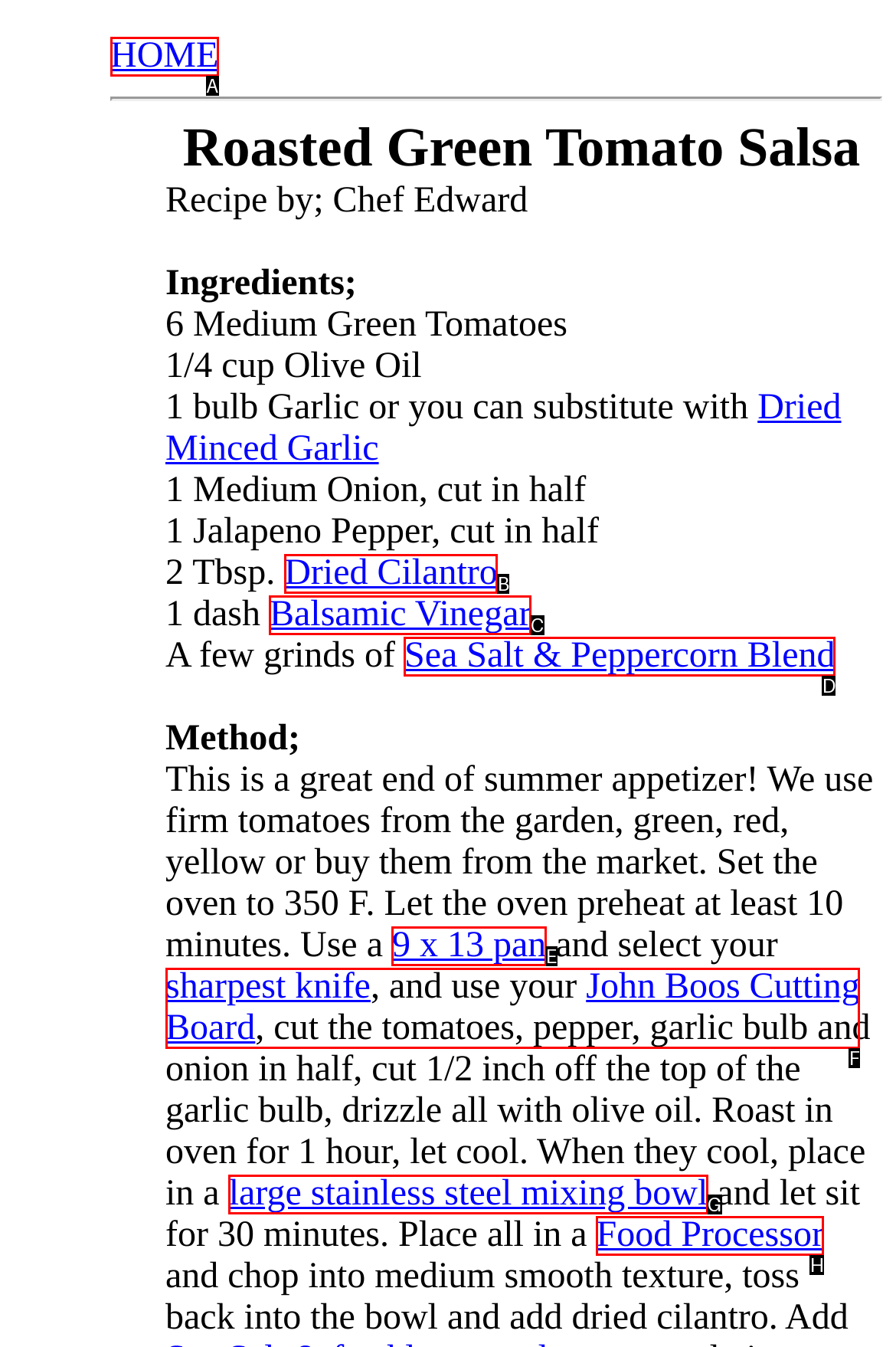Find the option that best fits the description: John Boos Cutting Board. Answer with the letter of the option.

F